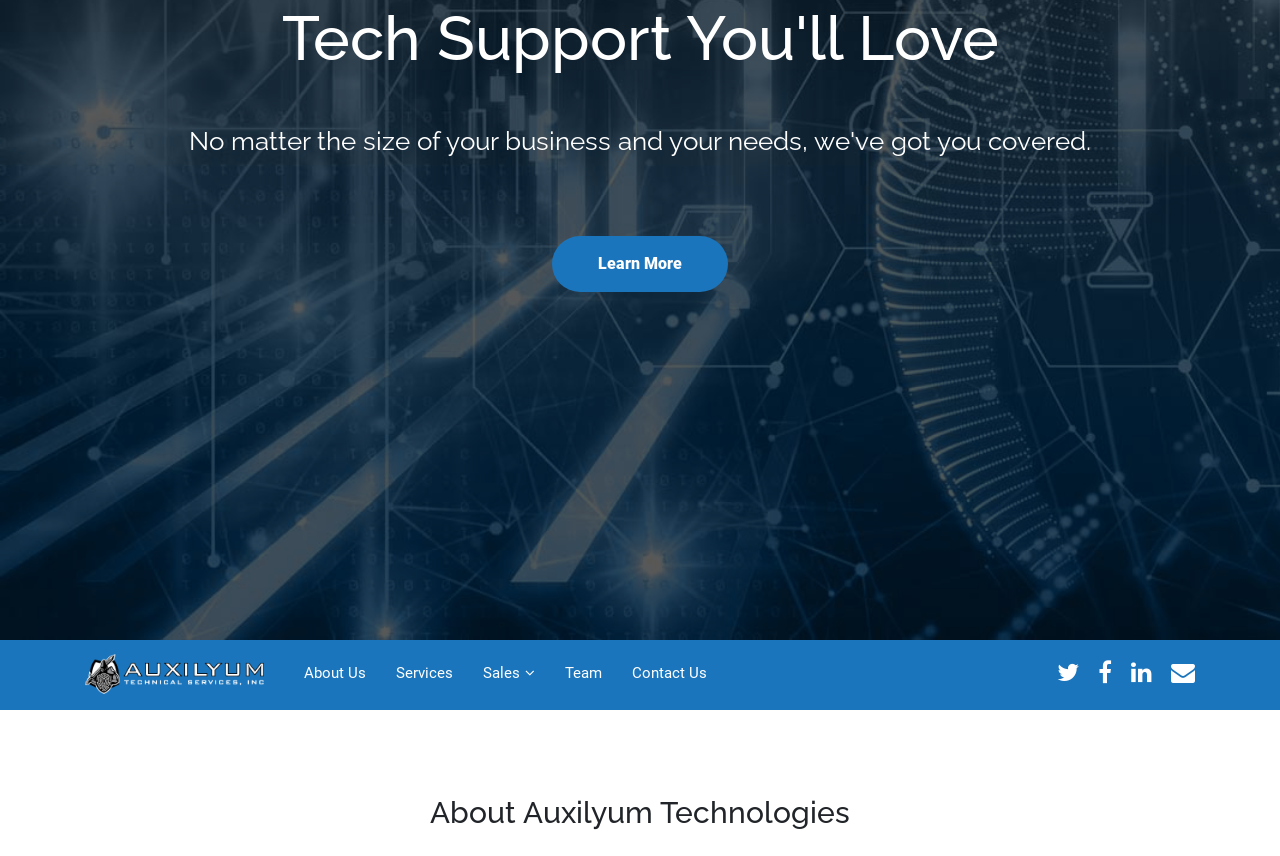Extract the bounding box coordinates for the UI element described by the text: "Team". The coordinates should be in the form of [left, top, right, bottom] with values between 0 and 1.

[0.43, 0.748, 0.482, 0.821]